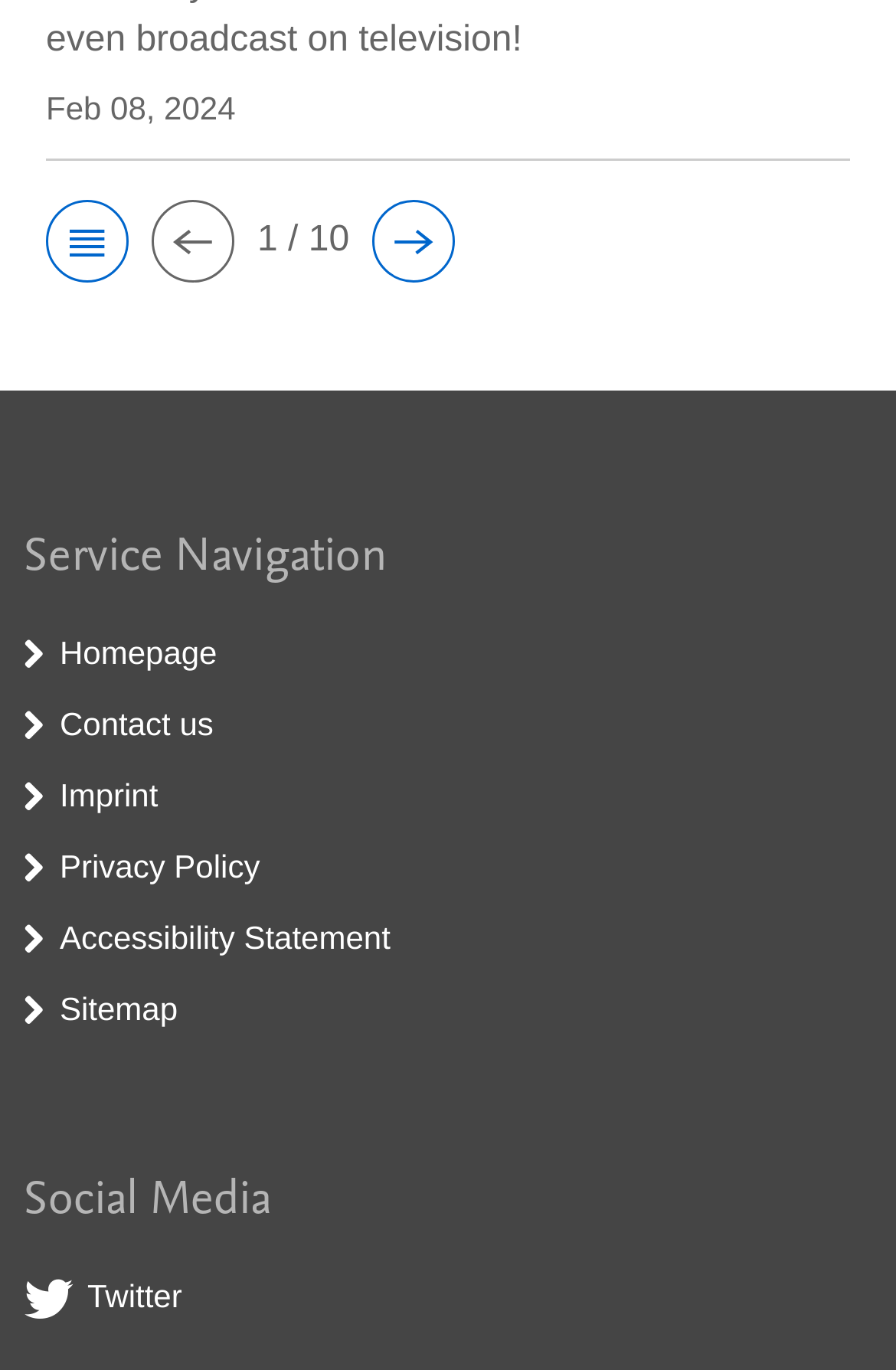Find the bounding box coordinates of the element to click in order to complete the given instruction: "go to next page."

[0.415, 0.142, 0.508, 0.209]